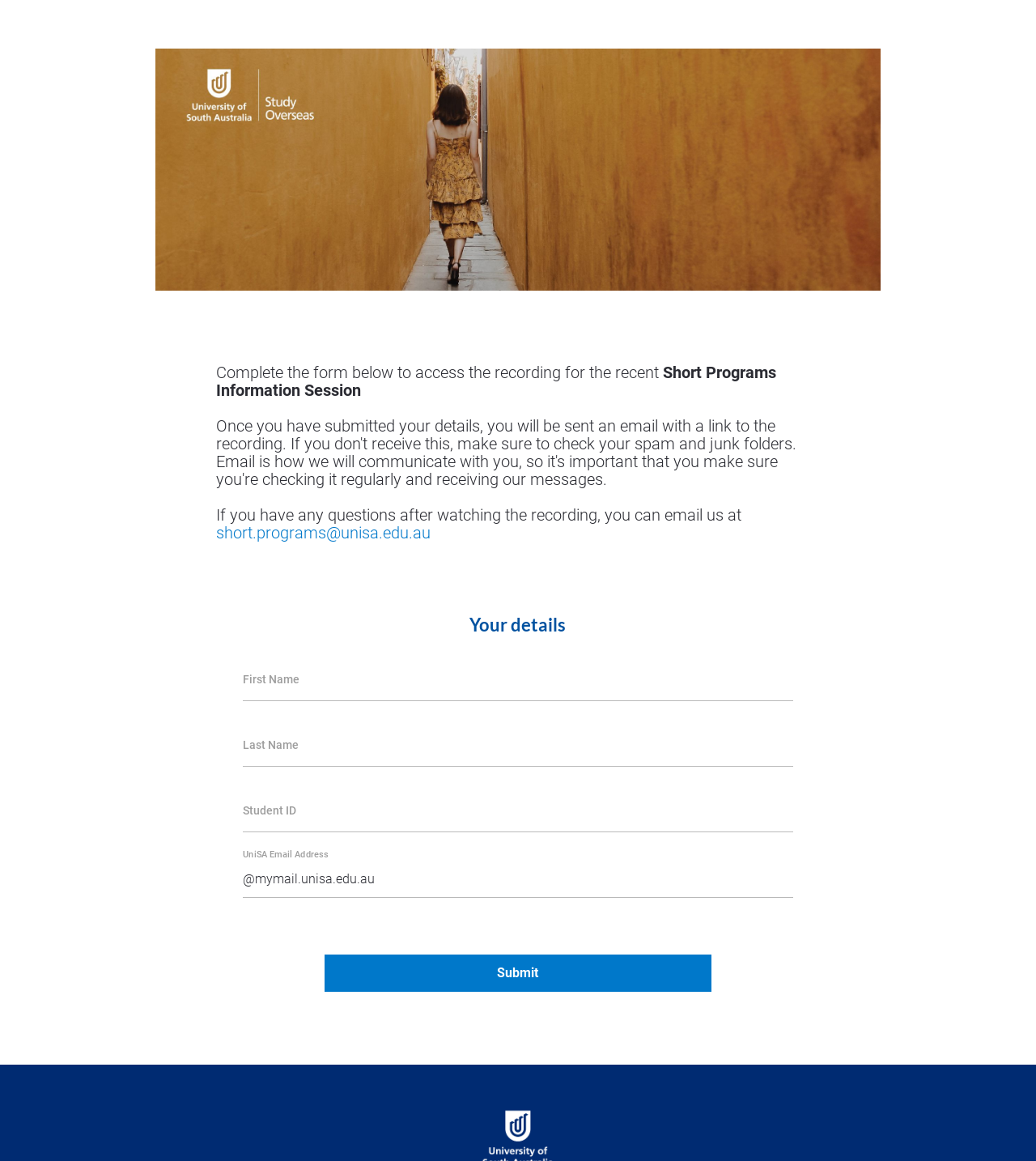What is the default domain for UniSA Email Address?
Refer to the image and provide a one-word or short phrase answer.

@mymail.unisa.edu.au